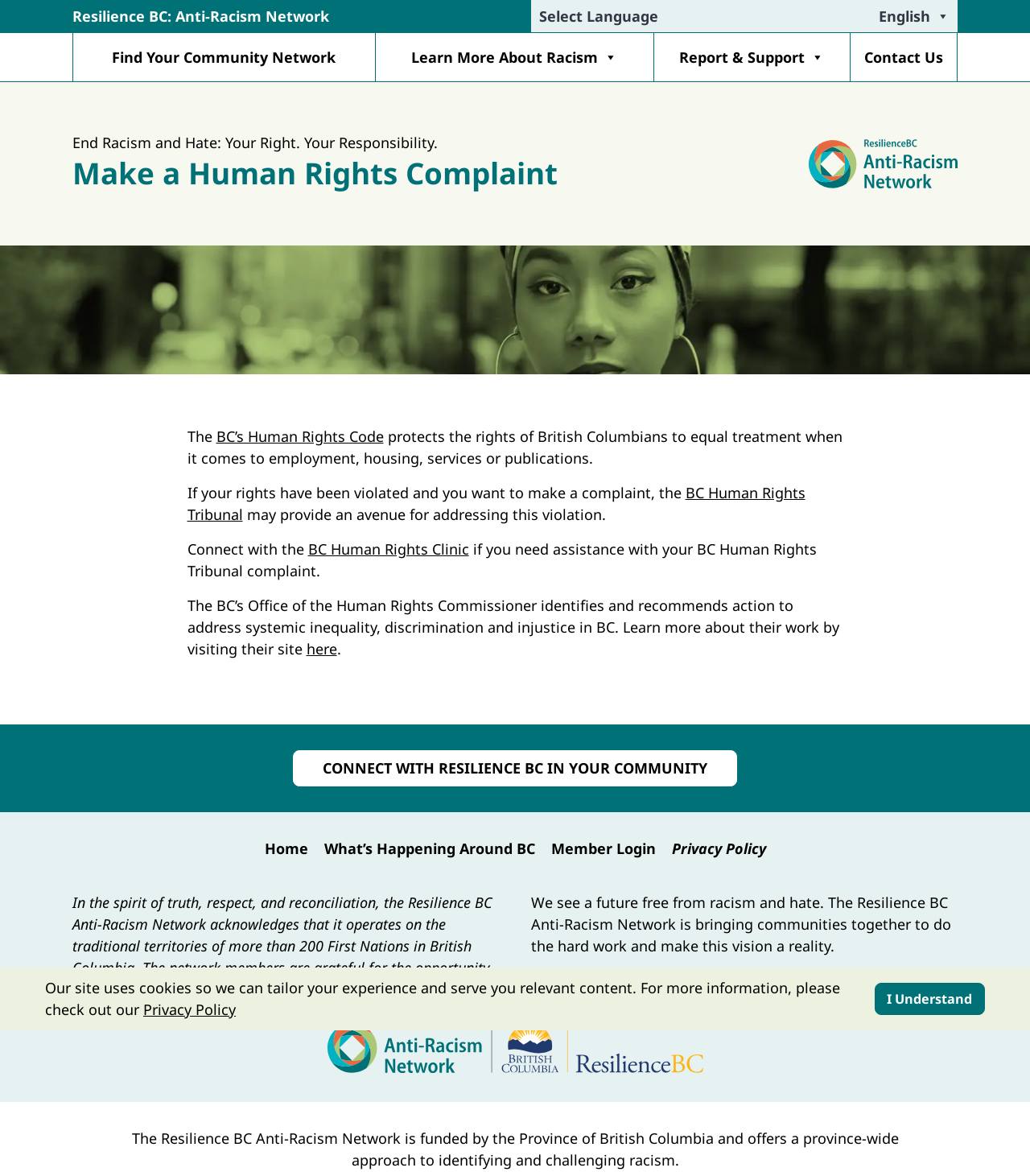Elaborate on the webpage's design and content in a detailed caption.

The webpage is about making a human rights complaint, specifically in the context of British Columbia, Canada. At the top, there is a navigation menu with links to "Resilience BC: Anti-Racism Network", "Select Language", and other options. Below the navigation menu, there is a prominent image of "Resilience BC" and a heading that reads "Make a Human Rights Complaint".

The main content of the page is divided into sections. The first section explains that the BC Human Rights Code protects the rights of British Columbians to equal treatment in areas such as employment, housing, and services. It also mentions that if one's rights have been violated, they can make a complaint to the BC Human Rights Tribunal.

The next section provides information about the BC Human Rights Clinic, which offers assistance with complaints to the tribunal. Additionally, there is a link to the Office of the Human Rights Commissioner, which works to address systemic inequality and discrimination in BC.

Further down the page, there is a call to action to "CONNECT WITH RESILIENCE BC IN YOUR COMMUNITY" and links to other pages, including "Home", "What's Happening Around BC", and "Member Login". There is also a section with a statement about the Resilience BC Anti-Racism Network's acknowledgment of operating on traditional First Nations territories and its vision for a future free from racism and hate.

At the very bottom of the page, there is a footer section with a repetition of the "End Racism and Hate" slogan and a statement about the funding of the Resilience BC Anti-Racism Network by the Province of British Columbia.